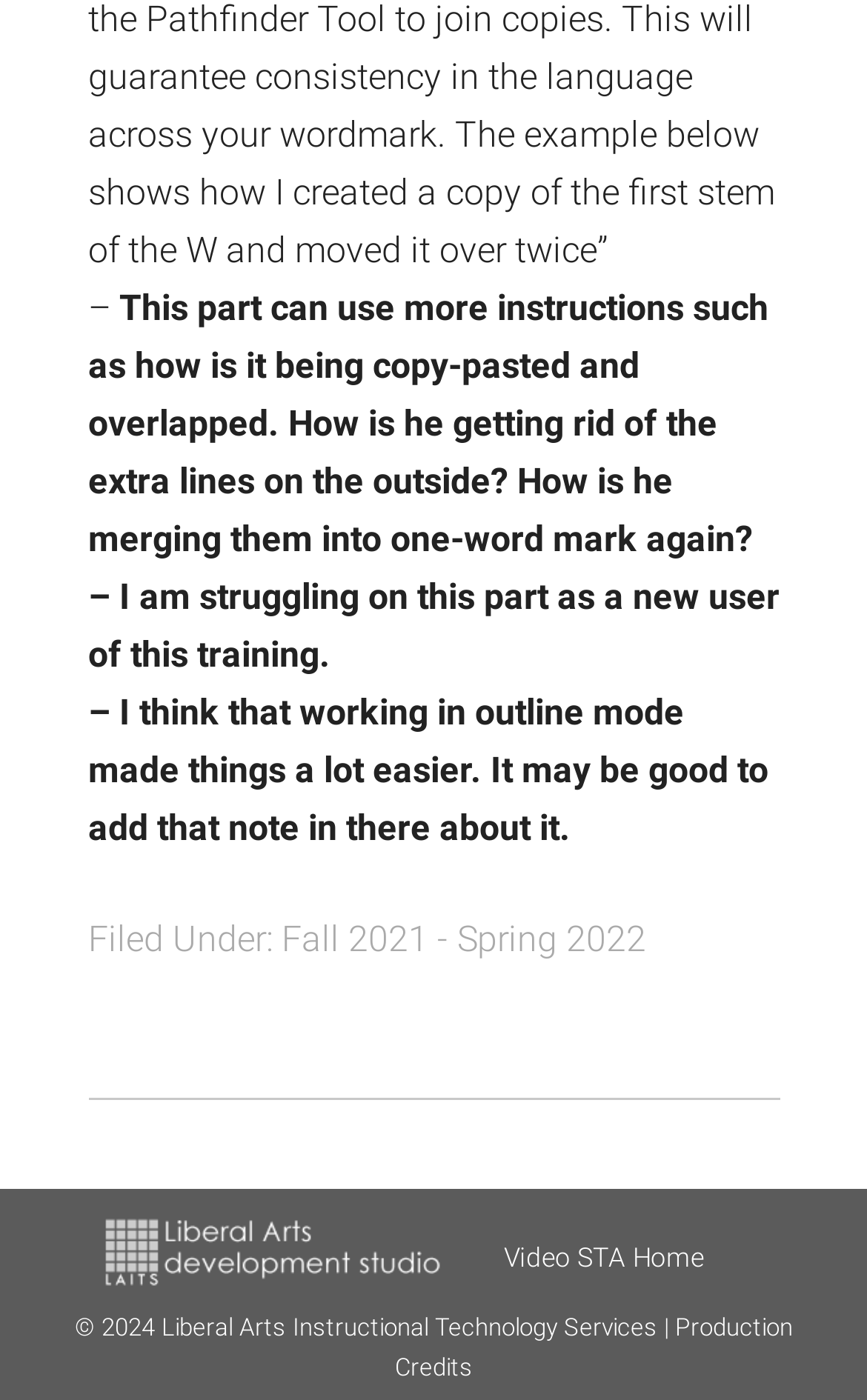What is the name of the service providing the video?
With the help of the image, please provide a detailed response to the question.

I found the name of the service providing the video by looking at the link 'link to LAITS home page' in the footer section of the webpage, which suggests that LAITS is the service providing the video.